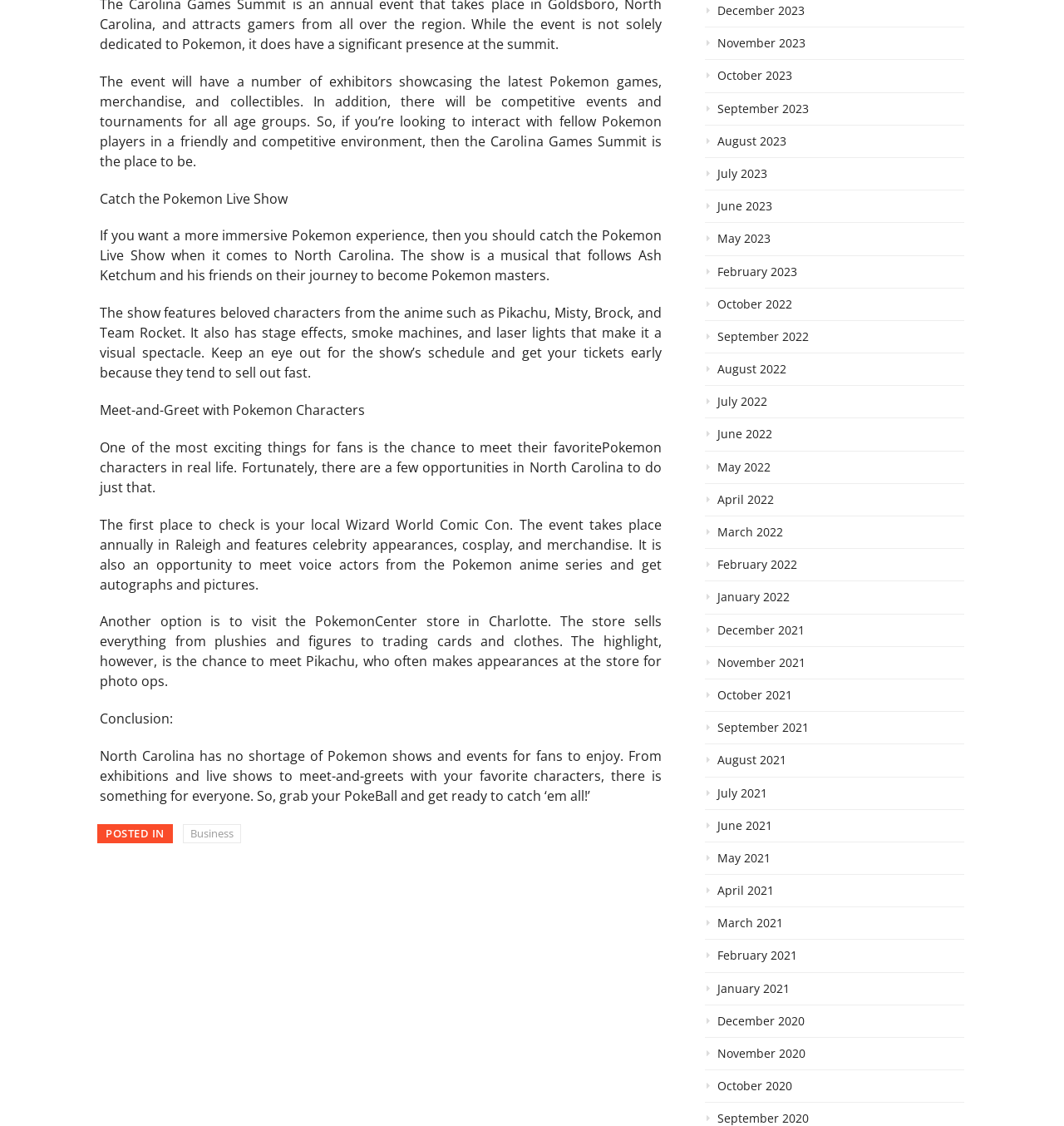Locate the bounding box coordinates of the clickable region necessary to complete the following instruction: "Click the 'Business' link". Provide the coordinates in the format of four float numbers between 0 and 1, i.e., [left, top, right, bottom].

[0.171, 0.732, 0.226, 0.749]